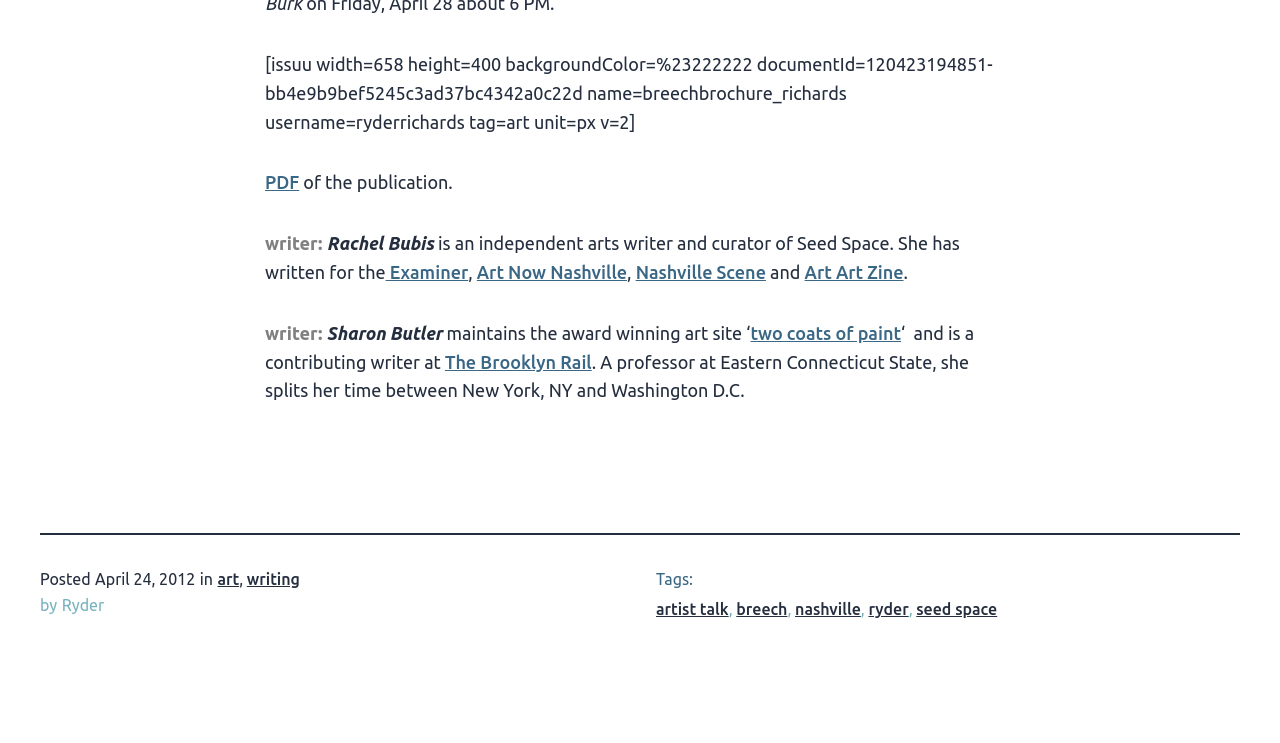Can you find the bounding box coordinates for the UI element given this description: "artist talk"? Provide the coordinates as four float numbers between 0 and 1: [left, top, right, bottom].

[0.512, 0.808, 0.569, 0.832]